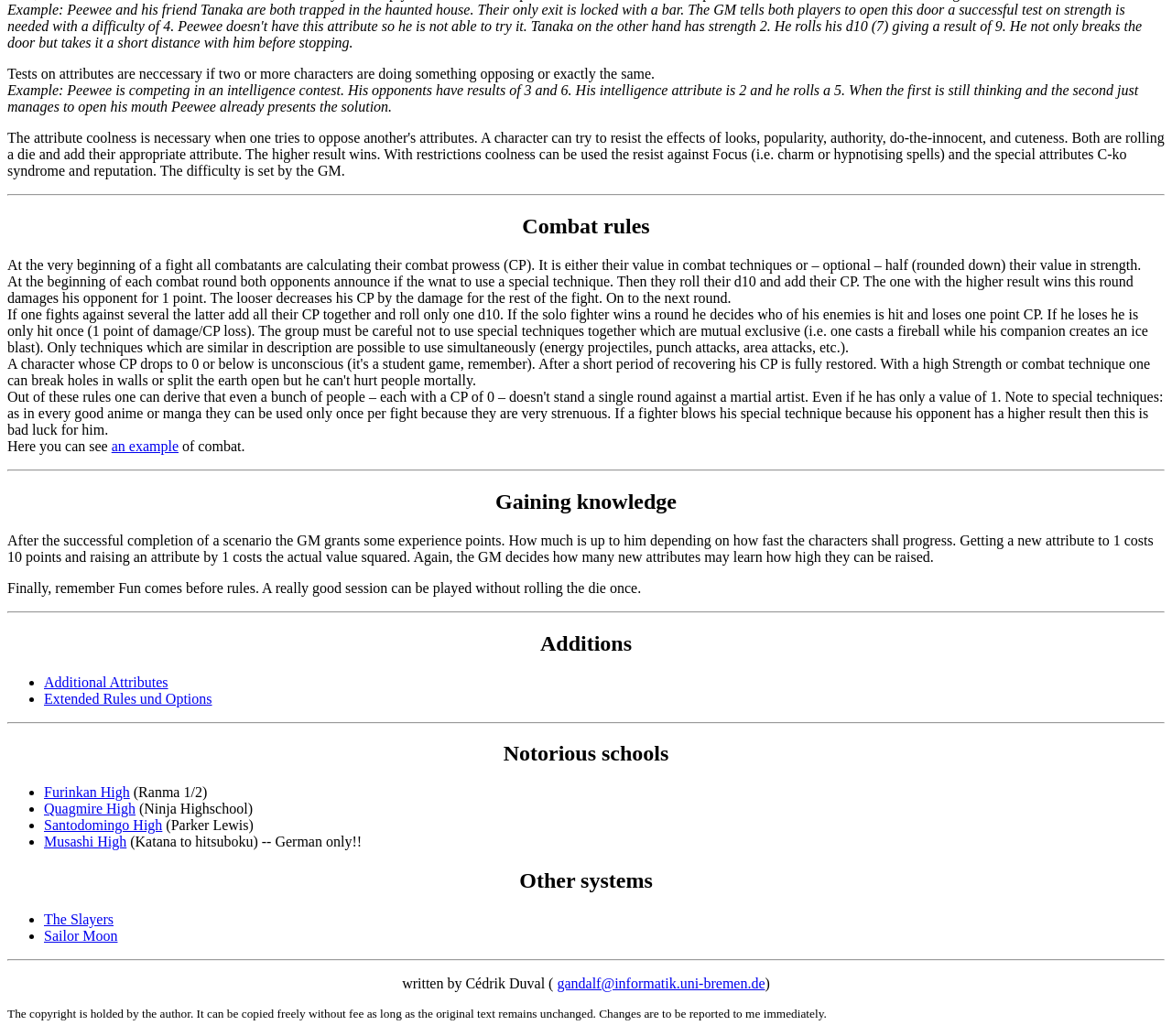Provide a single word or phrase to answer the given question: 
How do experience points affect attribute values?

Raising attributes by 1 costs the actual value squared